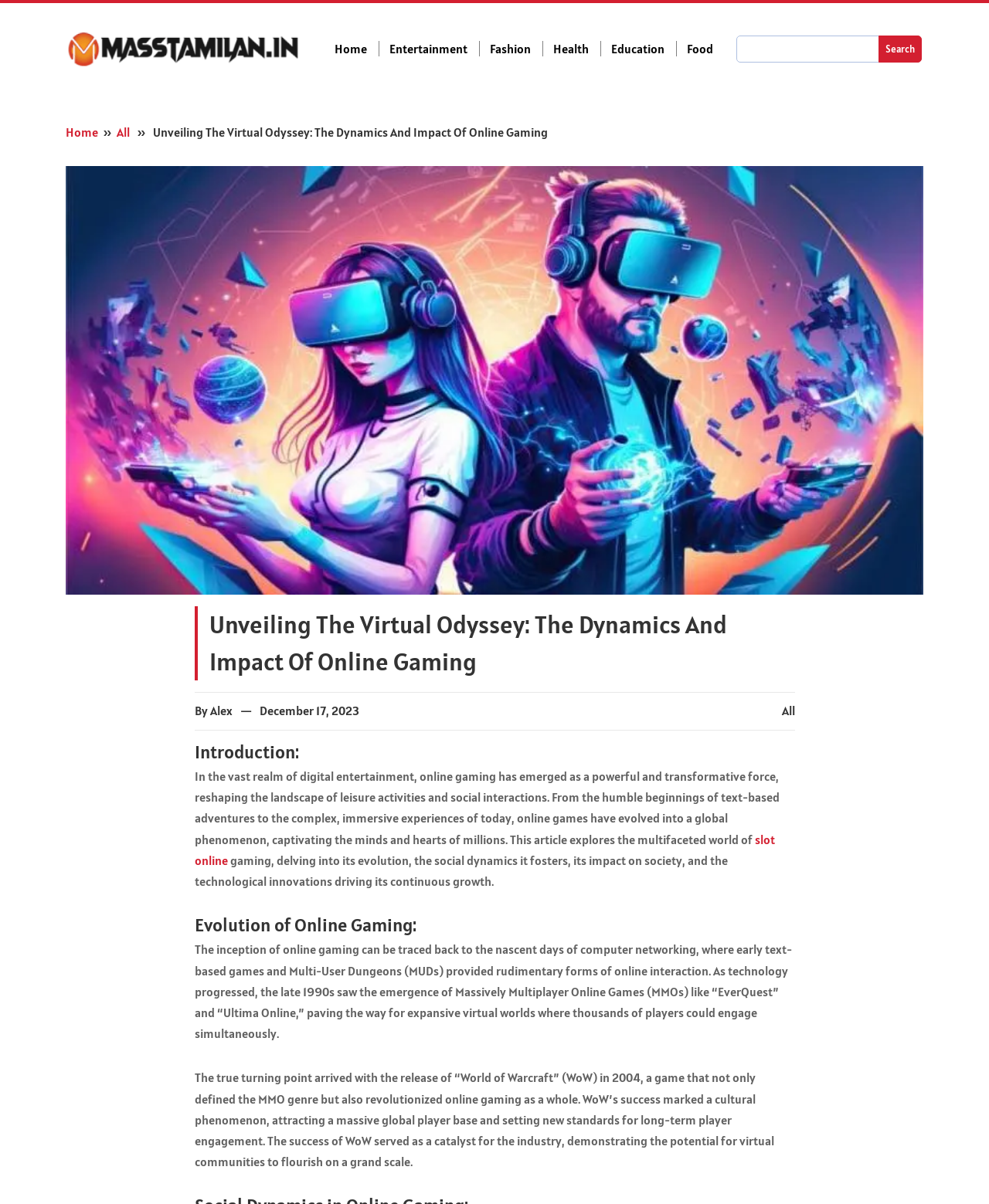Answer the question below in one word or phrase:
What is the date of the article?

December 17, 2023